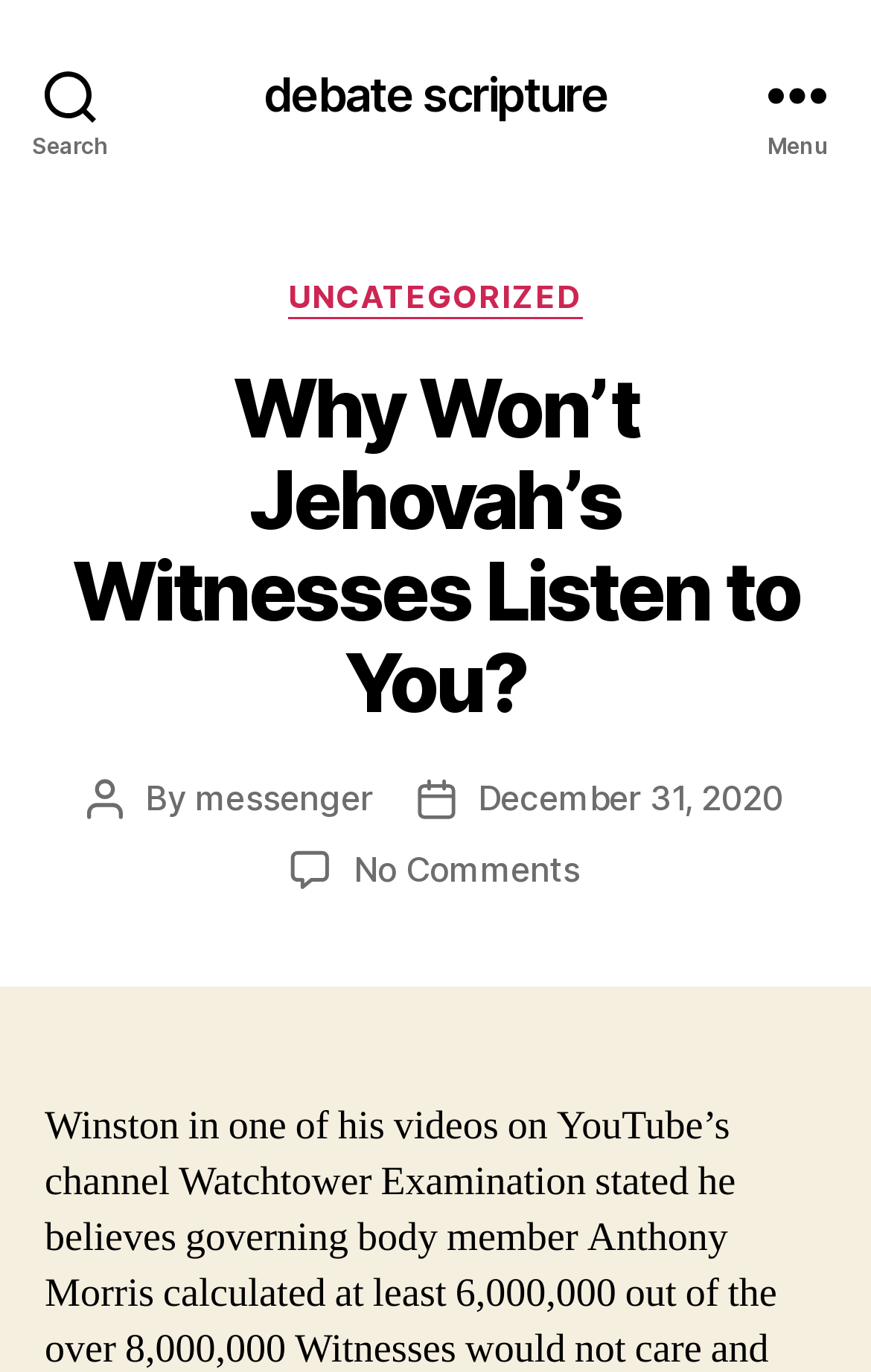From the given element description: "December 31, 2020", find the bounding box for the UI element. Provide the coordinates as four float numbers between 0 and 1, in the order [left, top, right, bottom].

[0.549, 0.565, 0.9, 0.596]